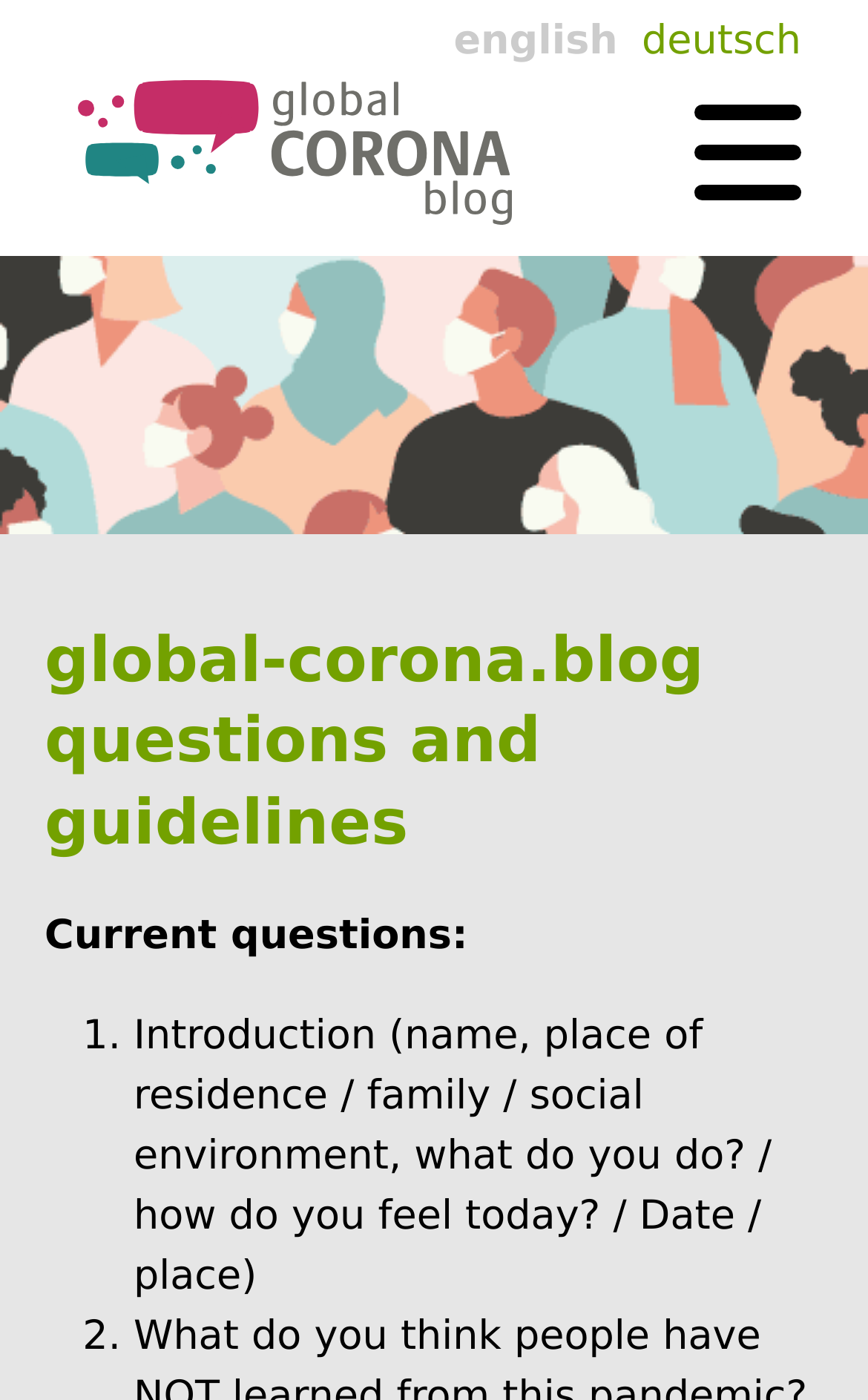What is the principal heading displayed on the webpage?

global-corona.blog questions and guidelines